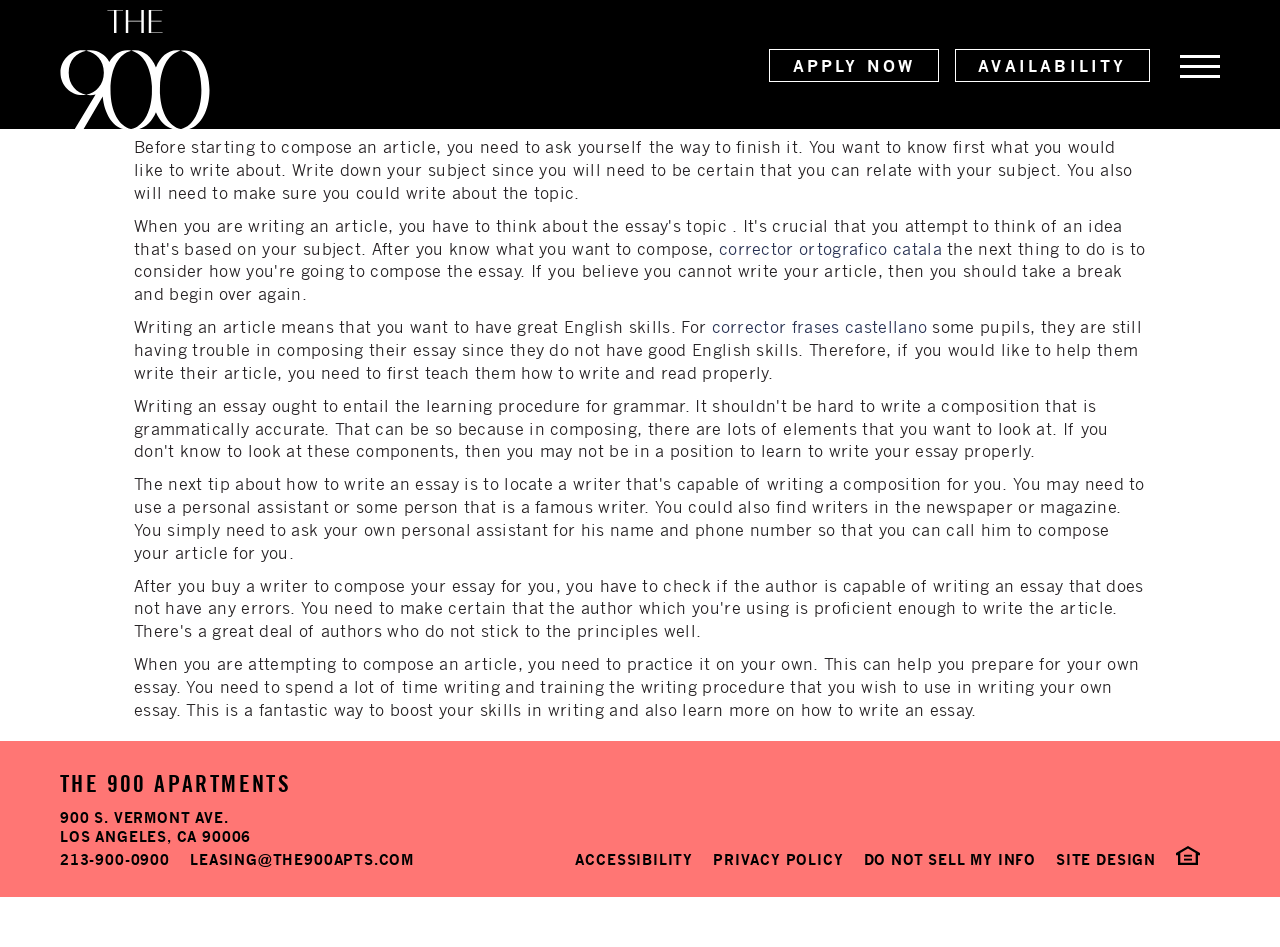Please specify the bounding box coordinates of the clickable region to carry out the following instruction: "Click the 'APPLY NOW' button". The coordinates should be four float numbers between 0 and 1, in the format [left, top, right, bottom].

[0.601, 0.051, 0.733, 0.087]